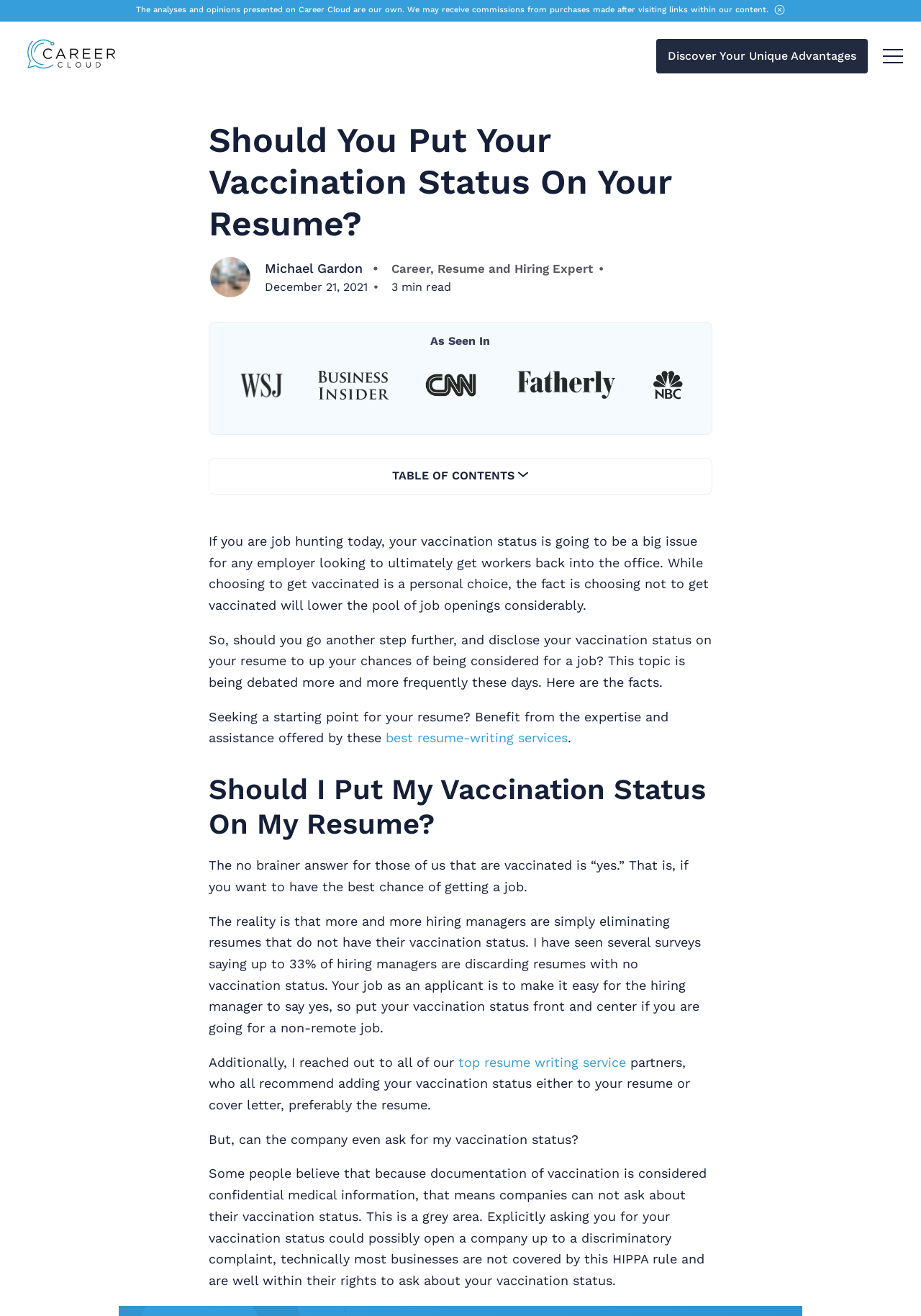What percentage of hiring managers discard resumes without vaccination status?
Give a one-word or short-phrase answer derived from the screenshot.

Up to 33%